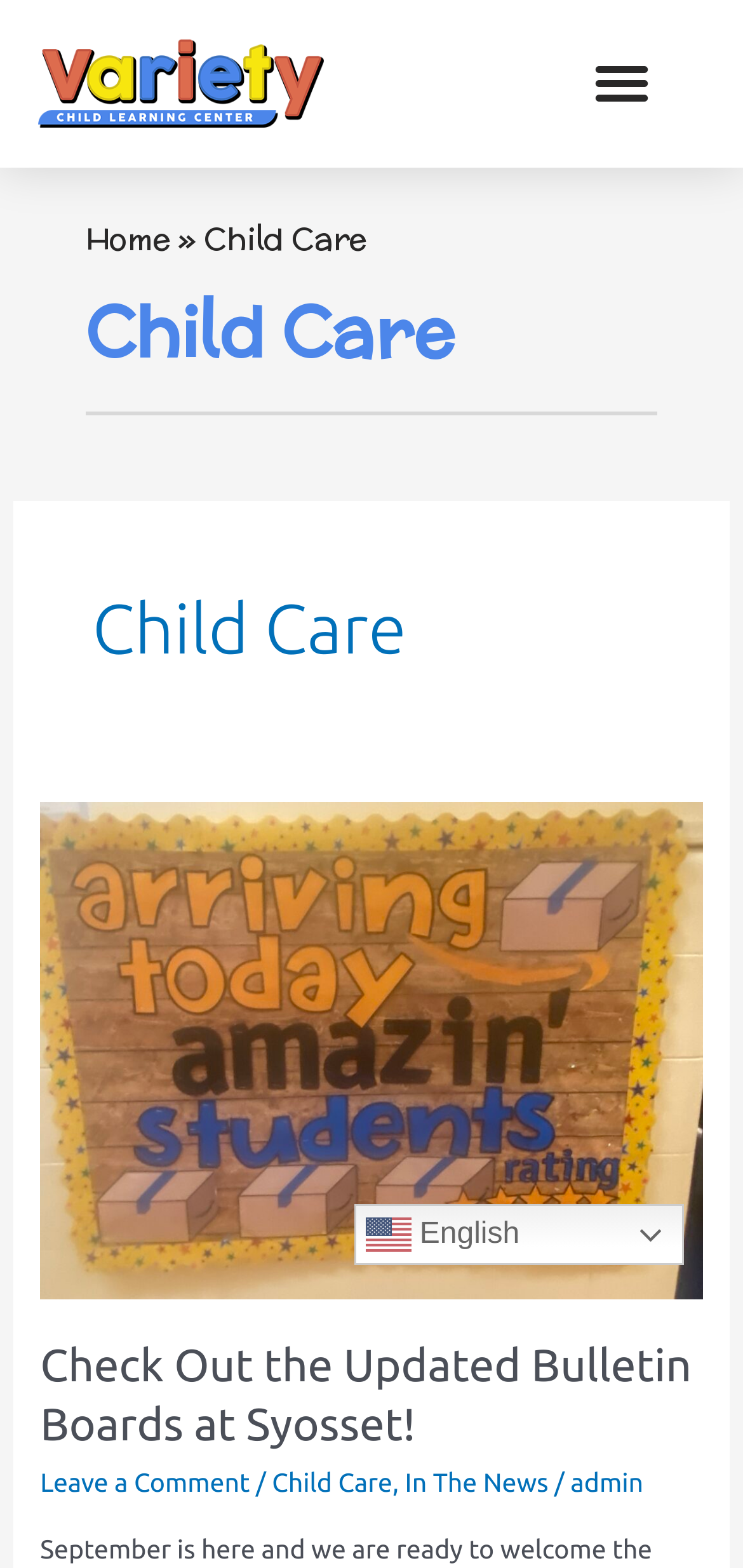Identify the bounding box coordinates of the clickable region to carry out the given instruction: "check out BOOKS".

None